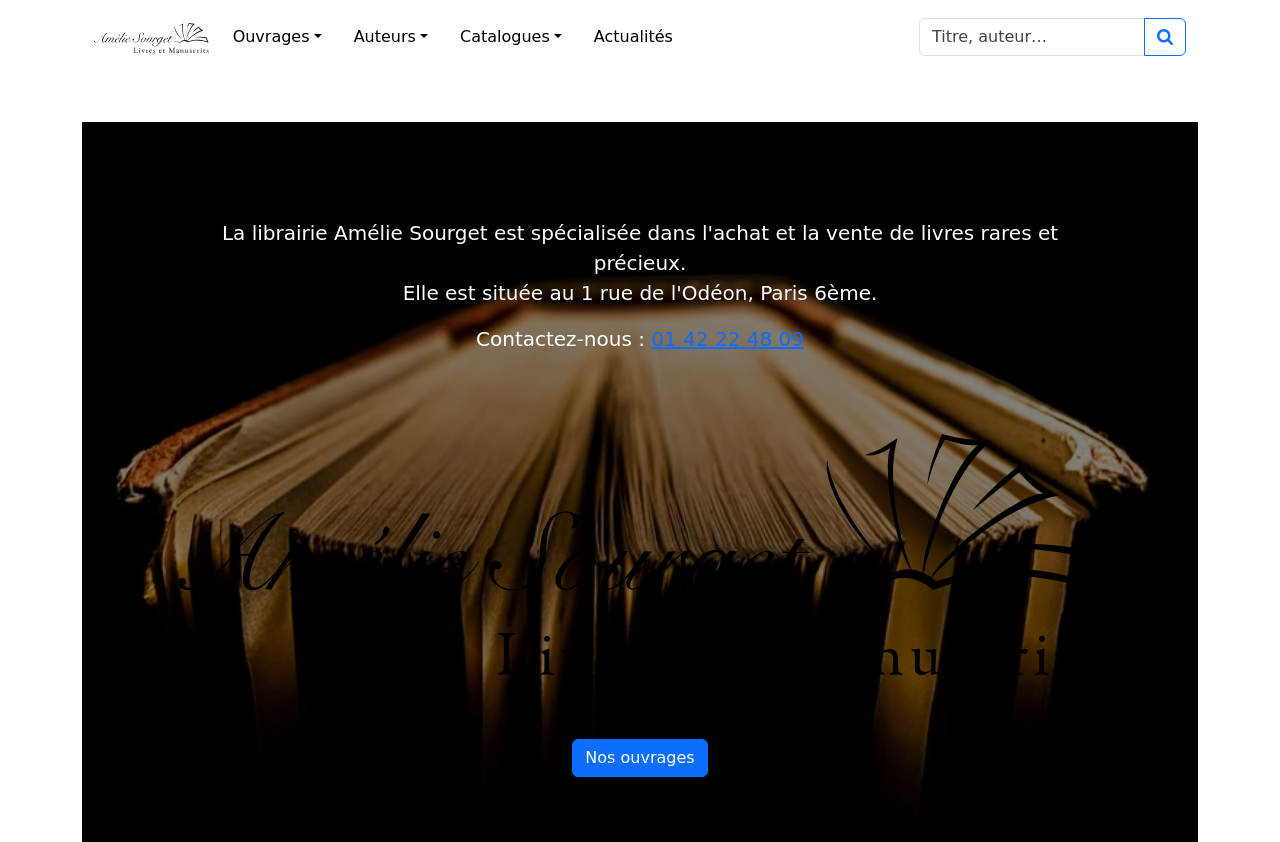Can you find and provide the main heading text of this webpage?

Librairie Amélie Sourget